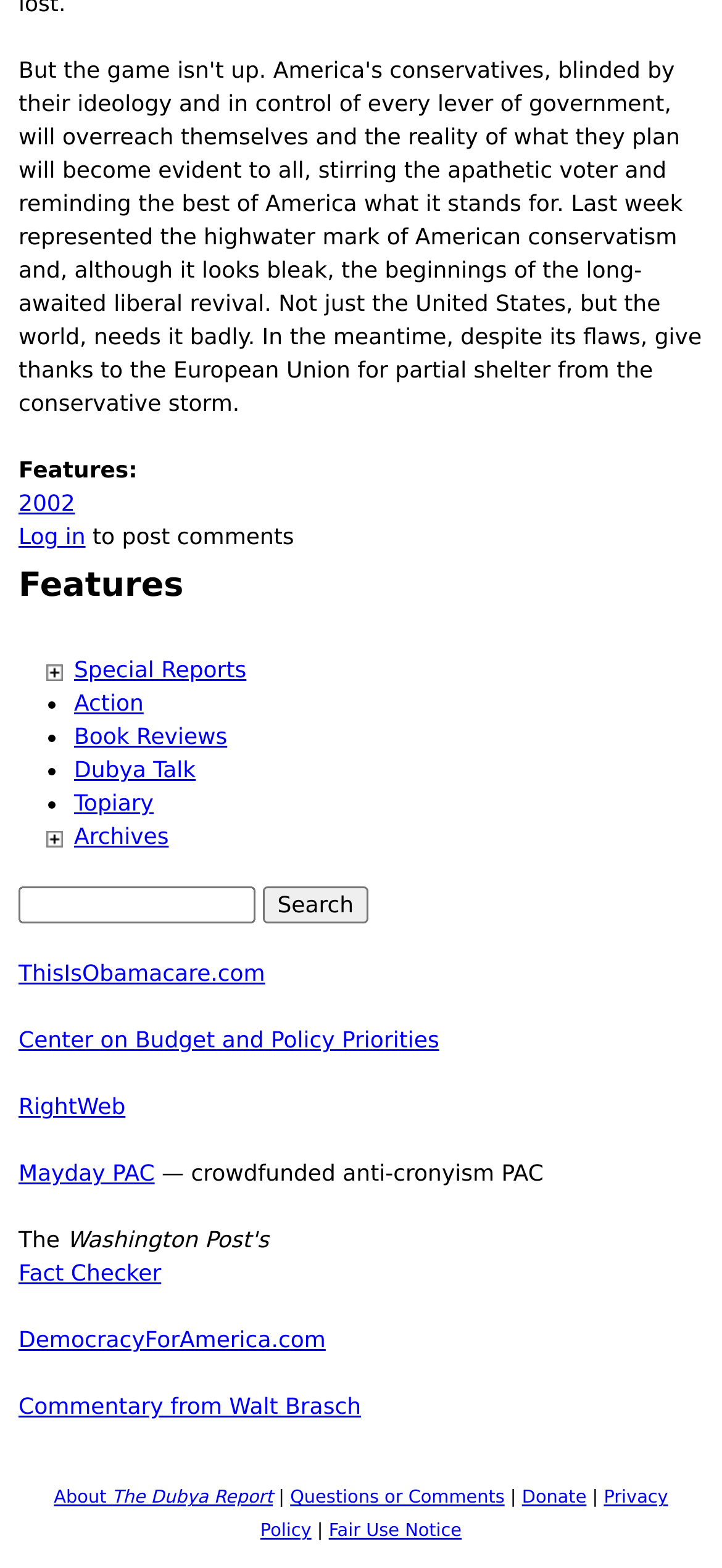What is the first feature listed?
Please give a well-detailed answer to the question.

The first feature listed is 'Action' which is a link element with the text 'Action' and bounding box coordinates [0.103, 0.44, 0.199, 0.457]. It is located below the 'Features' heading and is part of a list of features.